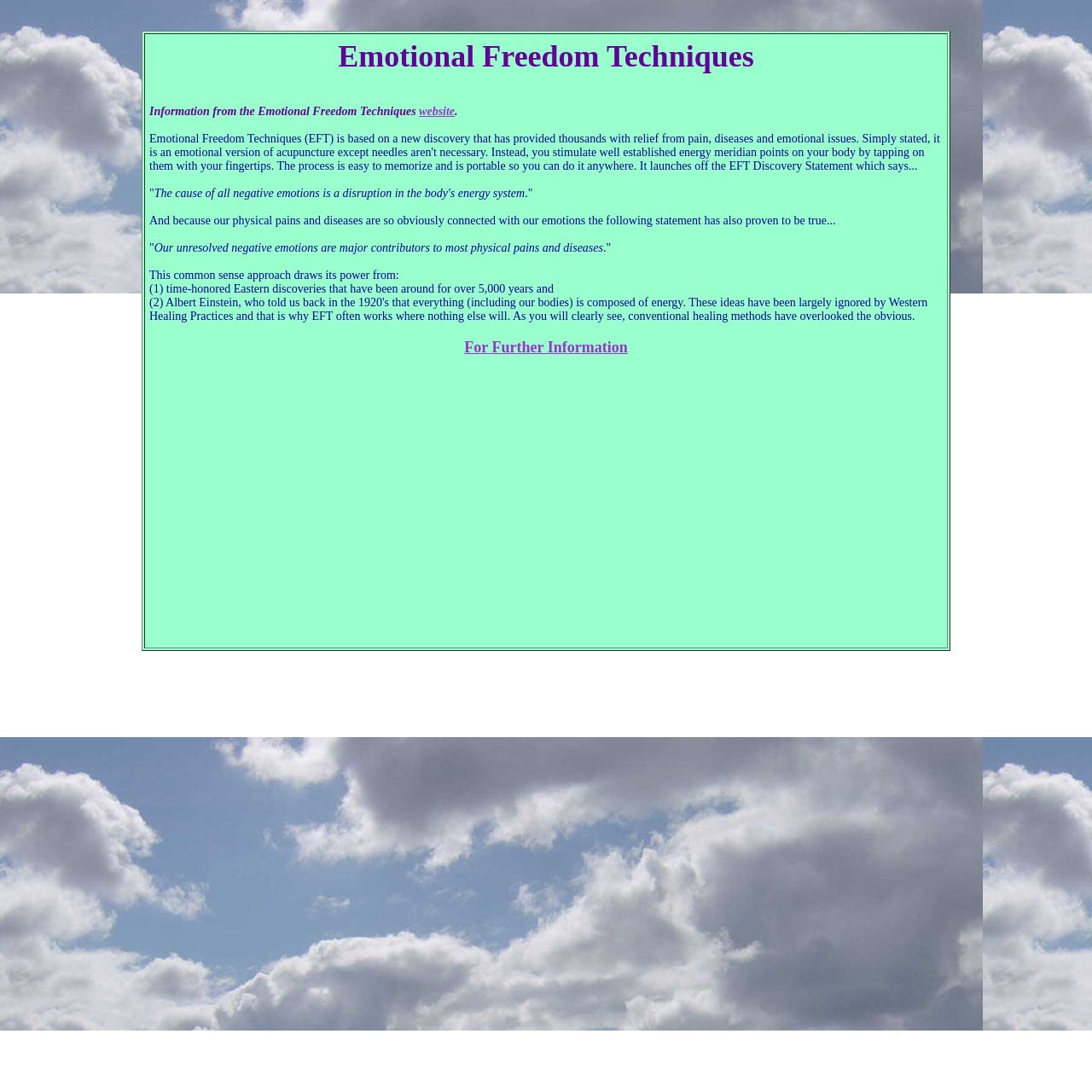Explain in detail what is displayed on the webpage.

The webpage is about Emotional Freedom Techniques (EFT), a method that provides relief from pain, diseases, and emotional issues. At the top, there is a small, centered text element containing a non-breaking space character. Below this, there is a layout table that occupies most of the page, containing a single row with a single cell. 

Inside this cell, there is a large block of text that describes EFT, its principles, and its benefits. The text explains that EFT is an emotional version of acupuncture, where energy meridian points on the body are stimulated by tapping on them with fingertips, rather than using needles. It also mentions the EFT Discovery Statement, which states that the cause of all negative emotions is a disruption in the body's energy system.

The text is divided into several paragraphs, with quotes highlighted using double quotation marks. There are two links within the text, one pointing to the EFT website and another labeled "For Further Information". The links are positioned inline with the surrounding text.